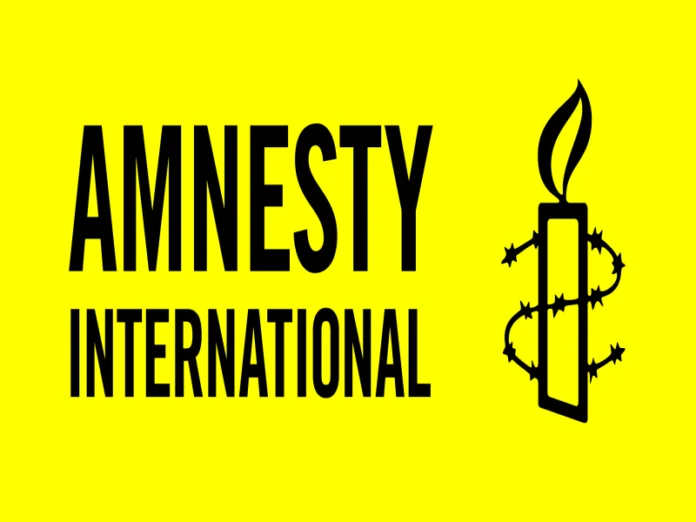Explain the details of the image comprehensively.

This image features the logo of Amnesty International, a prominent global human rights organization. The logo is presented against a bright yellow background, which is eye-catching and symbolizes alertness and a call to action. The design includes the words "AMNESTY INTERNATIONAL" written in bold black letters, emphasizing the organization’s commitment to advocating for freedom and justice worldwide. Accompanying the text is a visual representation of a candle encircled by barbed wire, symbolizing hope amidst oppression and the organization's focus on human rights issues. This logo is often associated with the fight against injustice and the promotion of fundamental human rights.